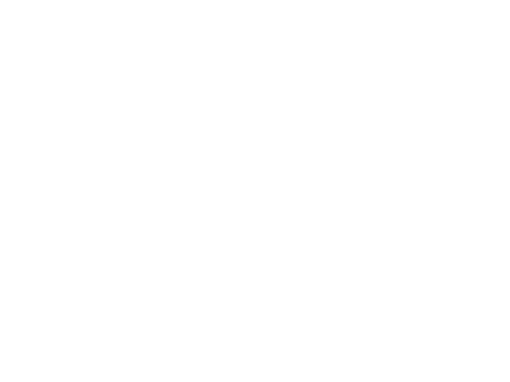What is the frequency of the transformer?
Provide an in-depth and detailed answer to the question.

The frequency of the transformer can be found in the caption, which mentions that the transformer operates efficiently at a frequency of 50Hz.